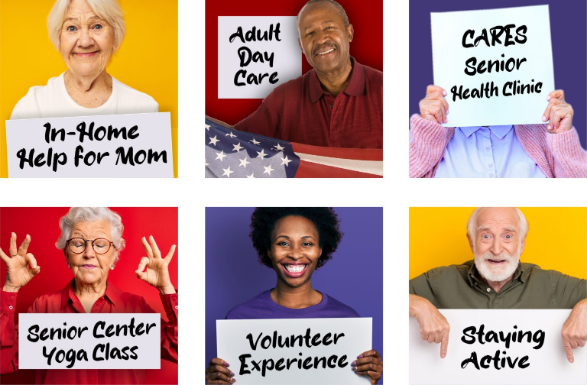Can you give a detailed response to the following question using the information from the image? What is the purpose of the signs held by the individuals?

The signs held by the individuals in the image are used to highlight and promote the various services offered by CARES, such as in-home help, adult day care, and senior health clinic.